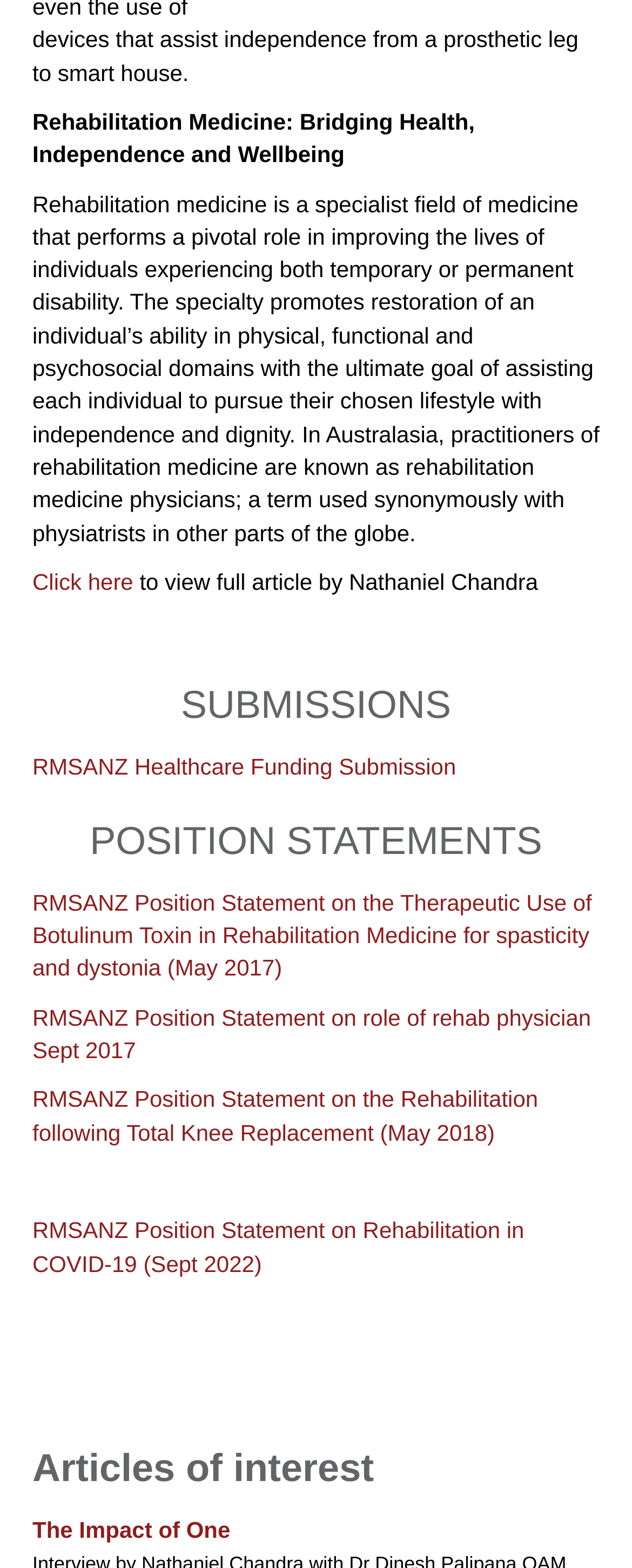Respond to the question below with a single word or phrase:
What is the specialty of medicine mentioned?

Rehabilitation medicine